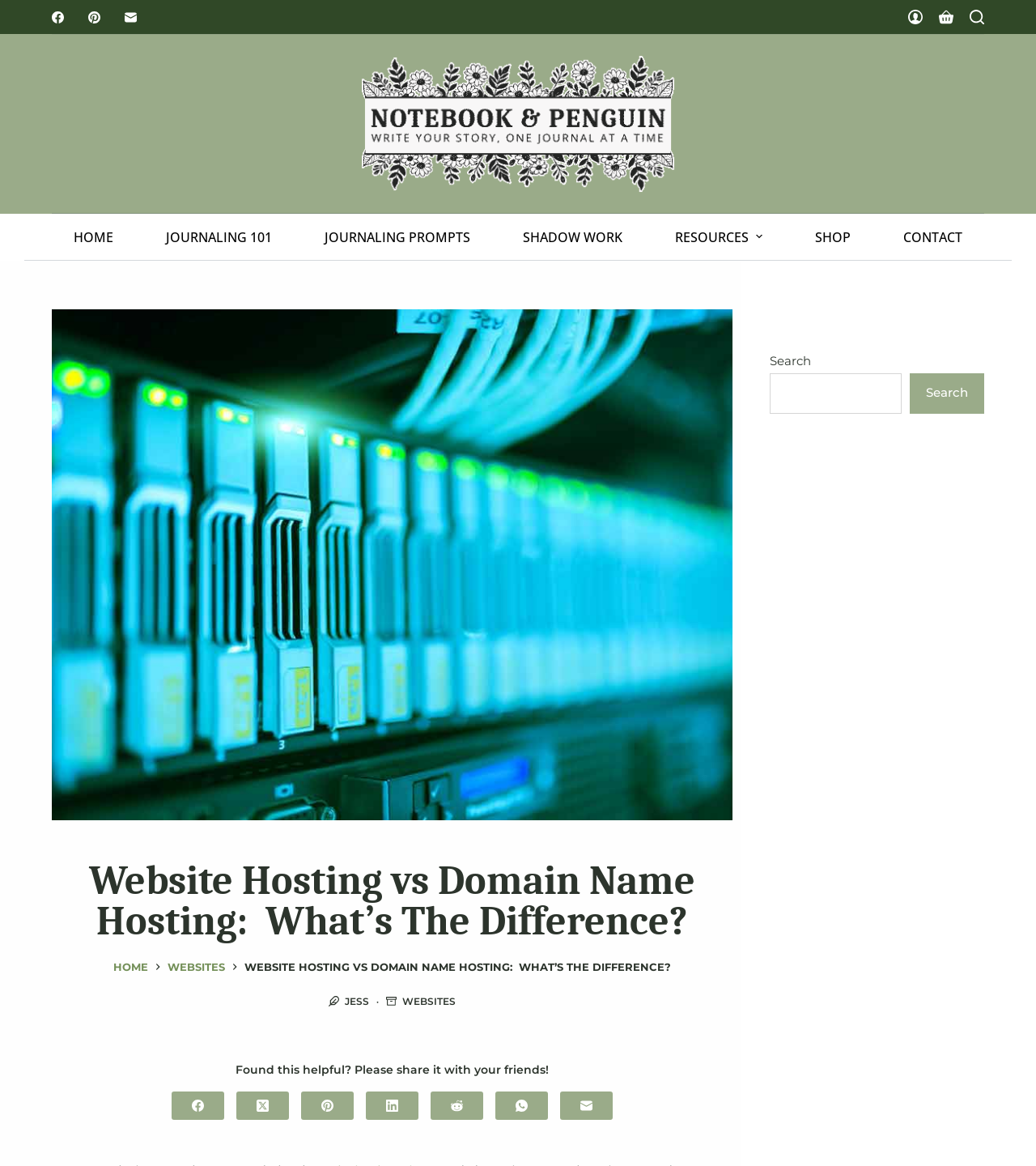Respond to the question below with a single word or phrase:
What is the purpose of the search box?

To search the website